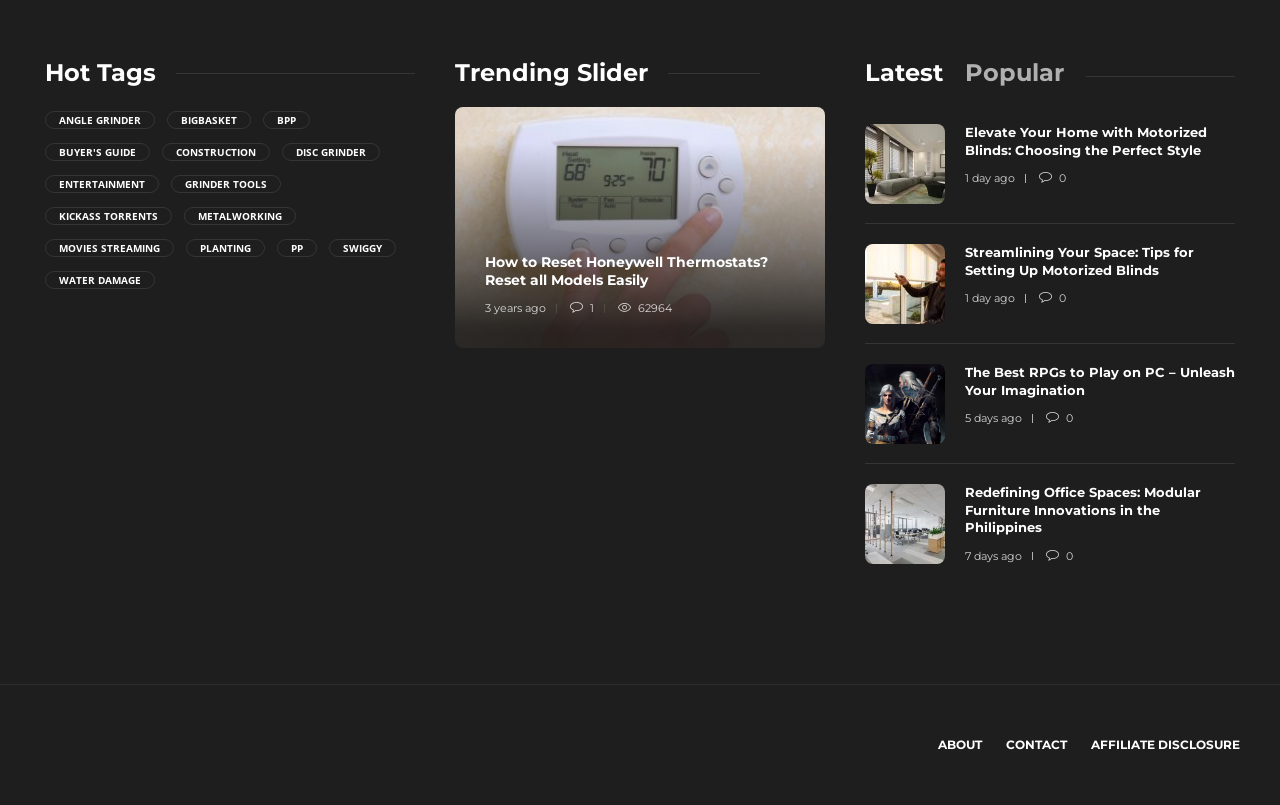Identify the bounding box of the HTML element described as: "Latest".

[0.676, 0.072, 0.737, 0.108]